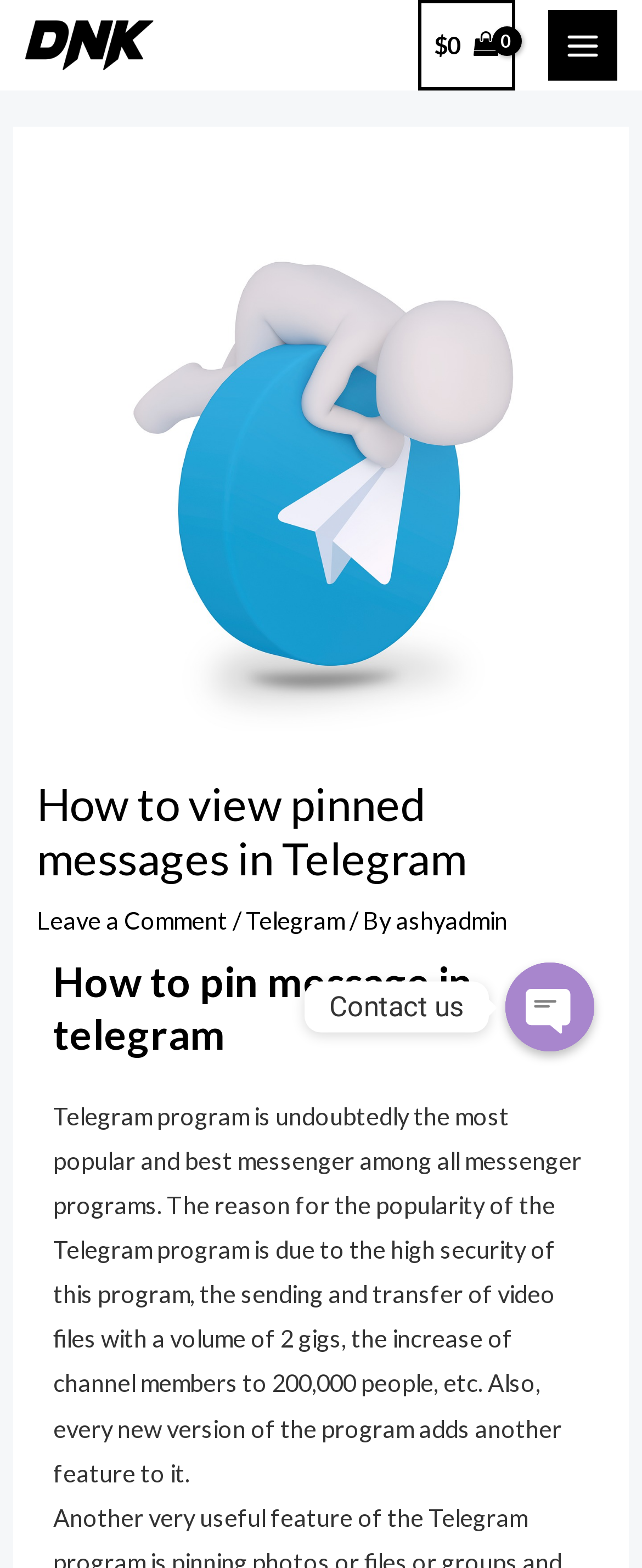What is the author of the article?
Please provide a single word or phrase based on the screenshot.

ashyadmin